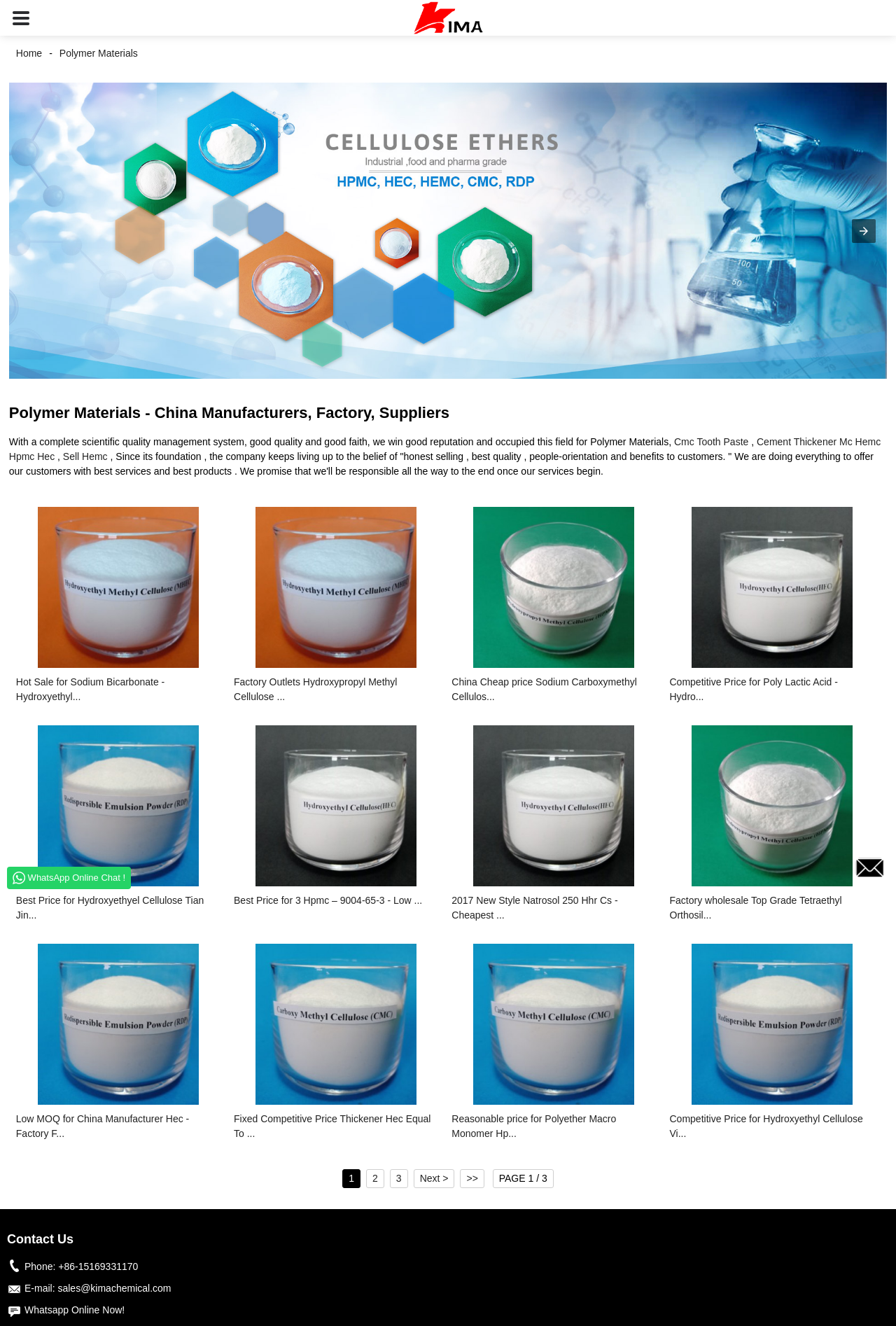Extract the heading text from the webpage.

Polymer Materials - China Manufacturers, Factory, Suppliers